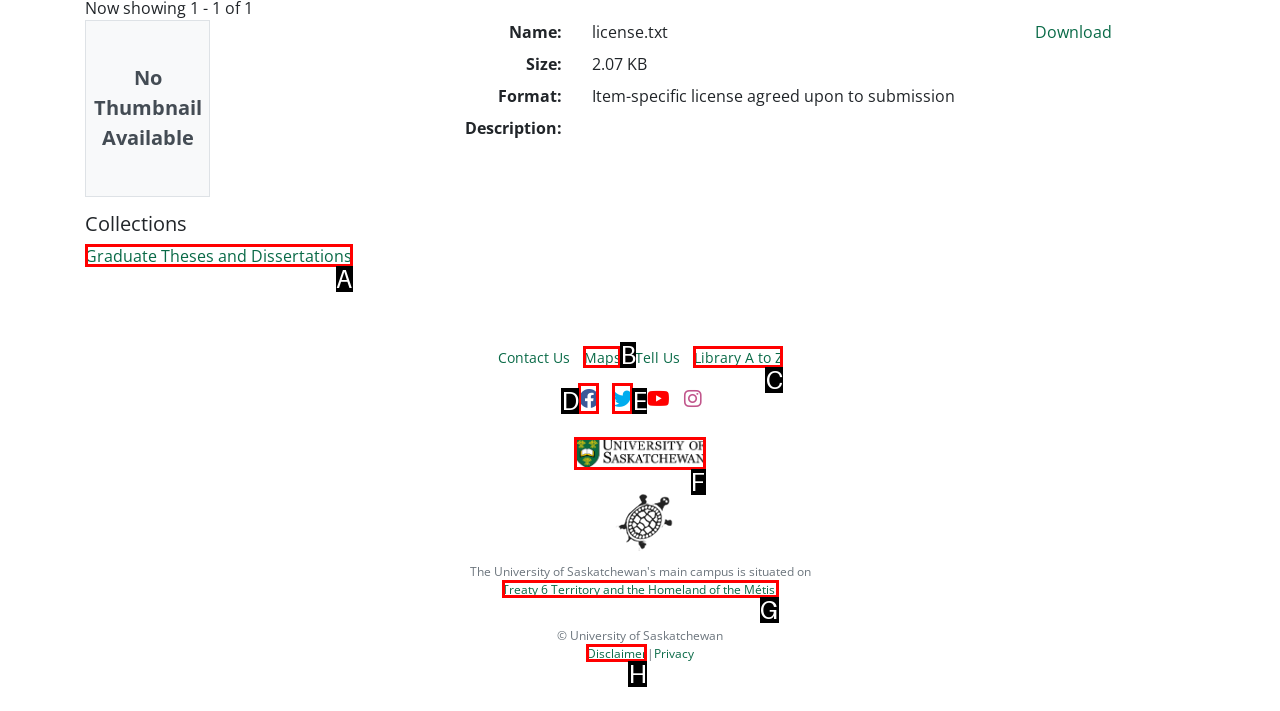Tell me which element should be clicked to achieve the following objective: View University of Saskatchewan
Reply with the letter of the correct option from the displayed choices.

F